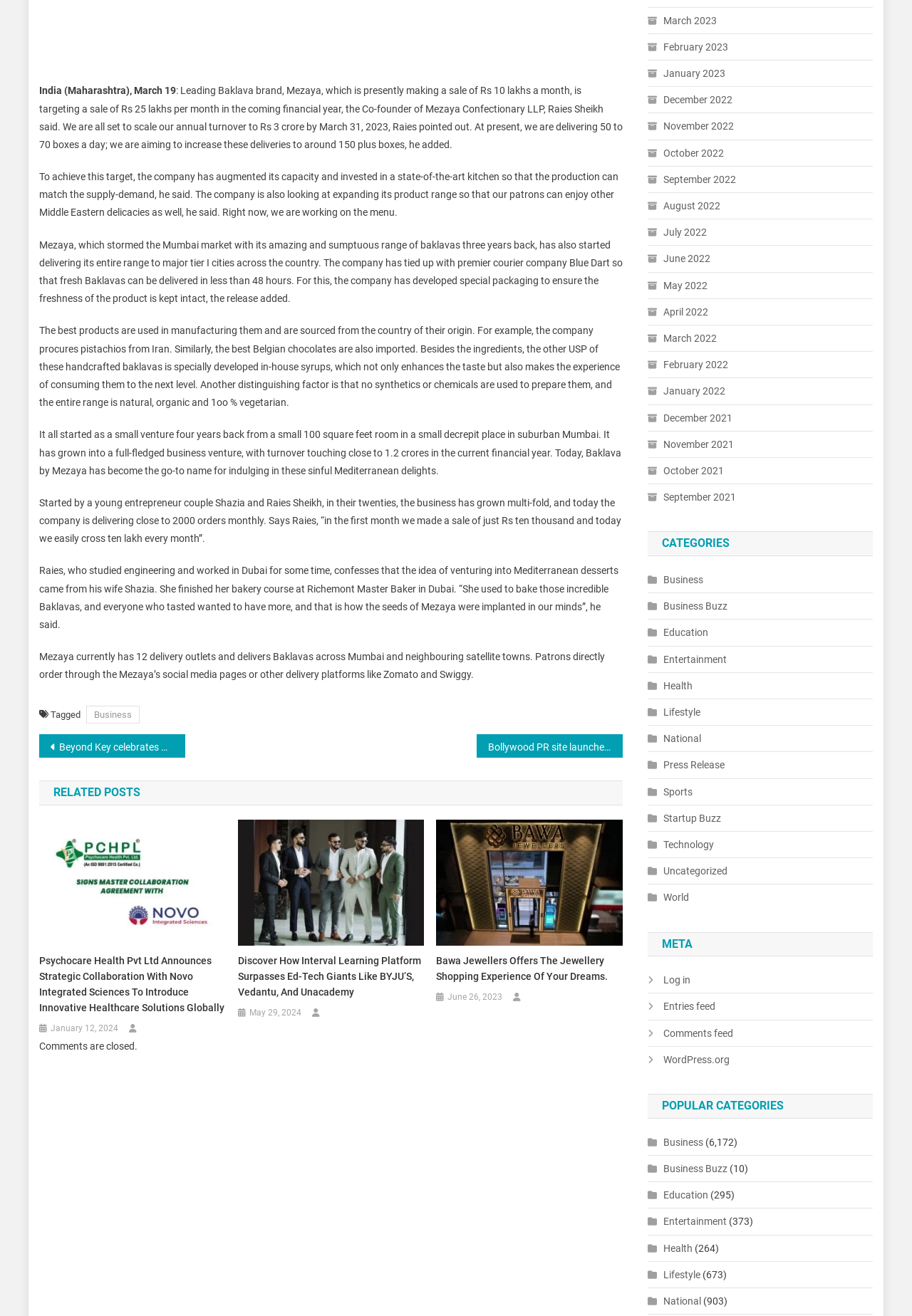Determine the bounding box coordinates of the region I should click to achieve the following instruction: "Explore 'CATEGORIES'". Ensure the bounding box coordinates are four float numbers between 0 and 1, i.e., [left, top, right, bottom].

[0.71, 0.404, 0.957, 0.423]